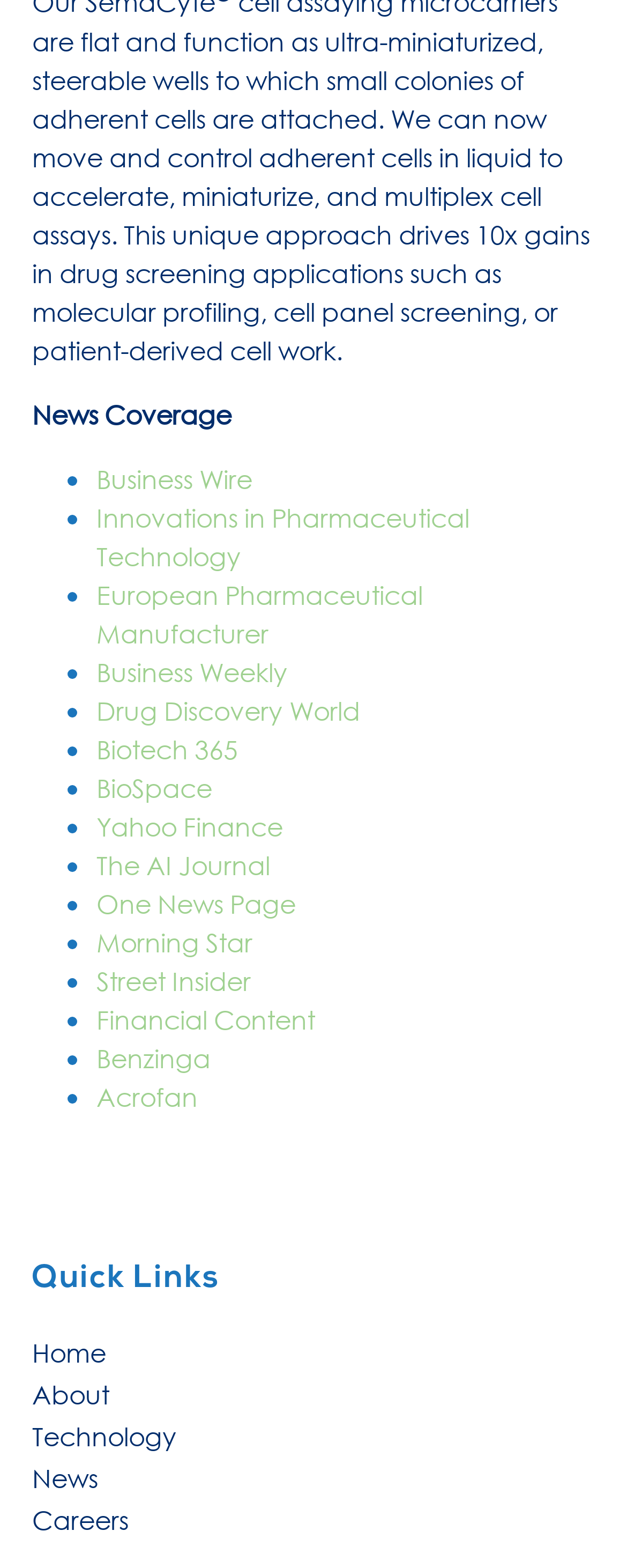Please examine the image and answer the question with a detailed explanation:
What is the category of news coverage?

The webpage has a section titled 'News Coverage' with a list of links to various news sources, and the first link is 'Business Wire', which suggests that the category of news coverage is business-related.